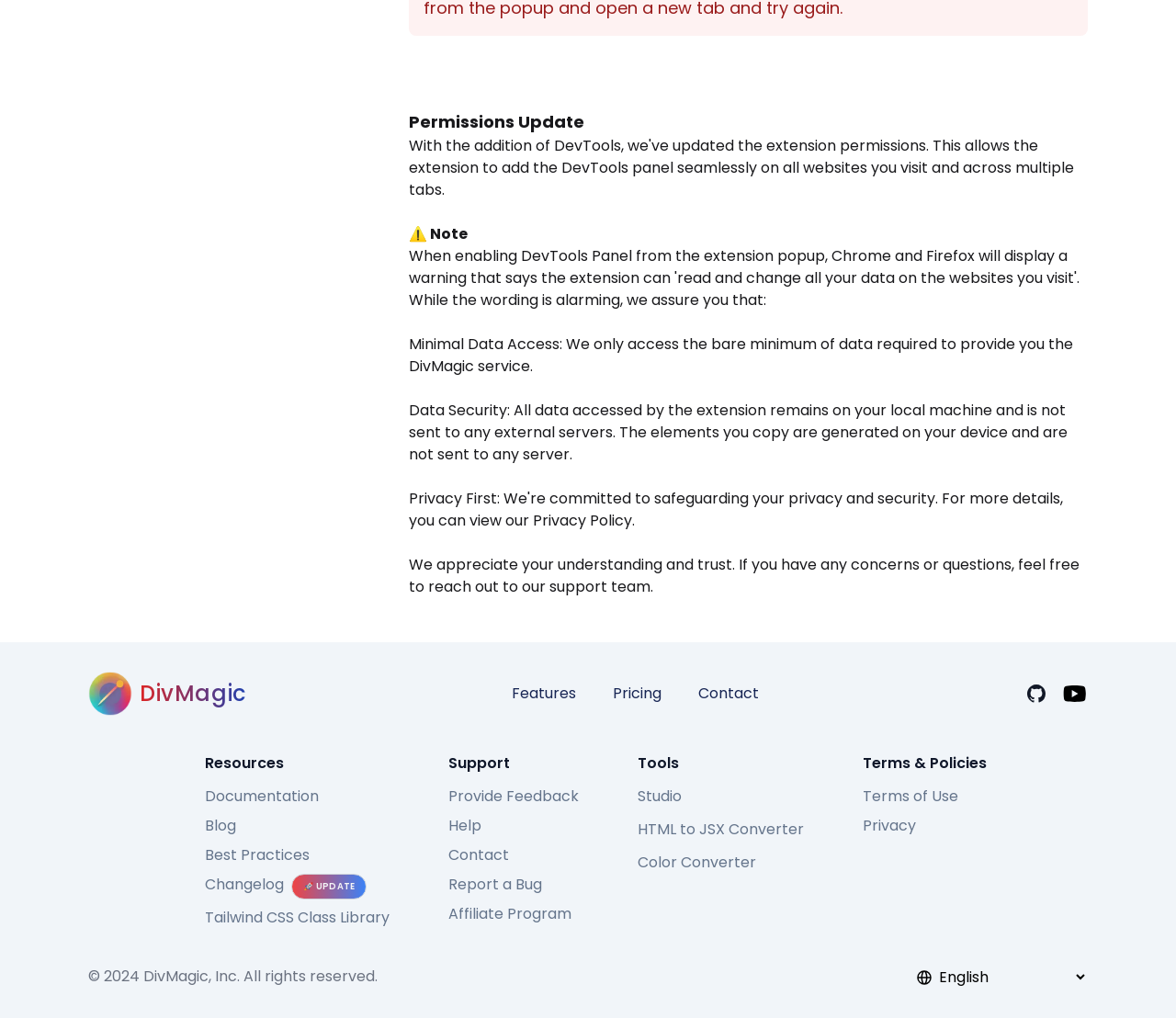What is the security measure for data?
Please ensure your answer to the question is detailed and covers all necessary aspects.

The security measure for data can be found in the text 'Data Security: All data accessed by the extension remains on your local machine and is not sent to any external servers.' which ensures that data is not sent to external servers.